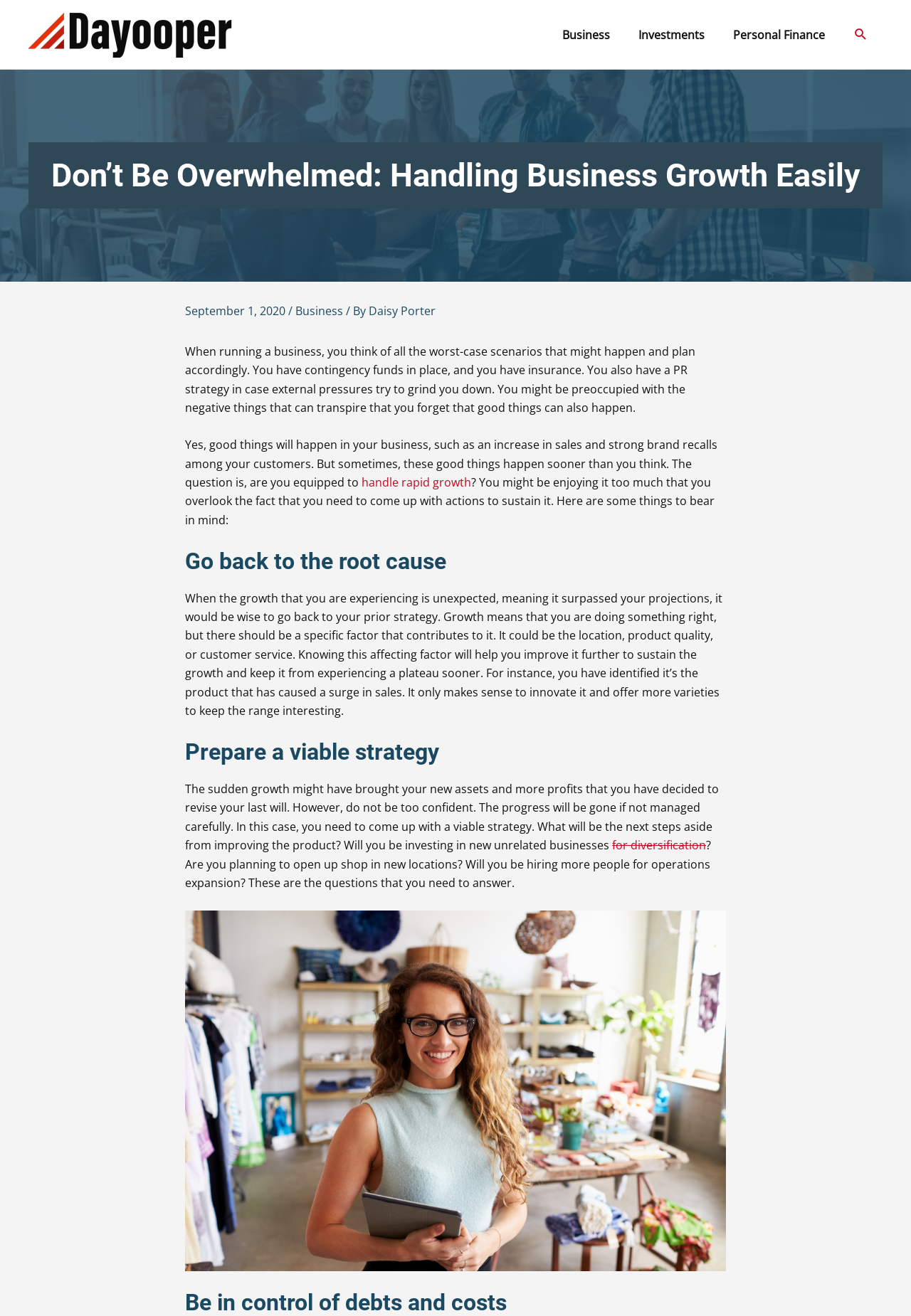Identify the bounding box coordinates of the element to click to follow this instruction: 'Navigate to Business'. Ensure the coordinates are four float values between 0 and 1, provided as [left, top, right, bottom].

[0.602, 0.009, 0.685, 0.044]